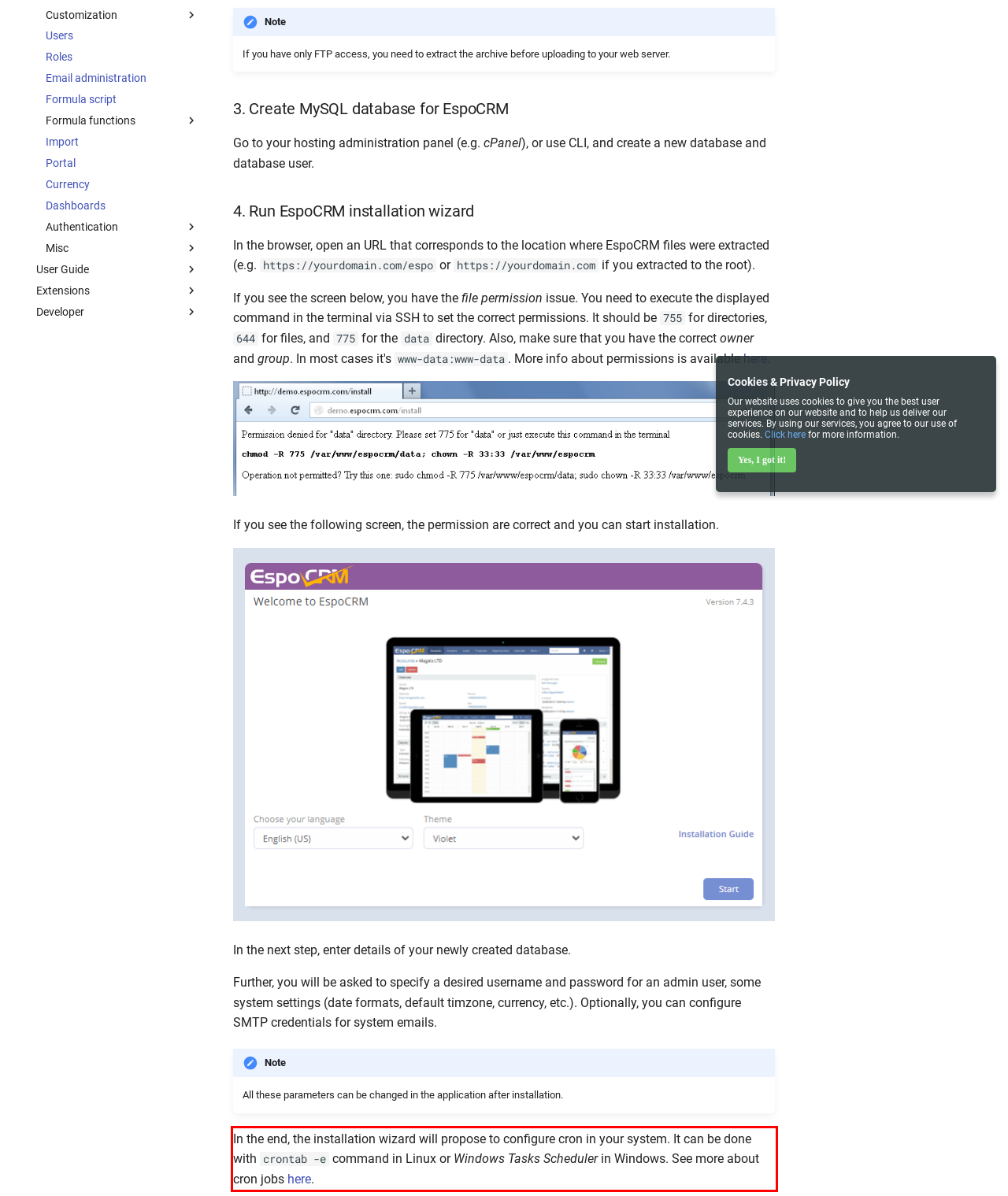Identify the red bounding box in the webpage screenshot and perform OCR to generate the text content enclosed.

In the end, the installation wizard will propose to configure cron in your system. It can be done with crontab -e command in Linux or Windows Tasks Scheduler in Windows. See more about cron jobs here.